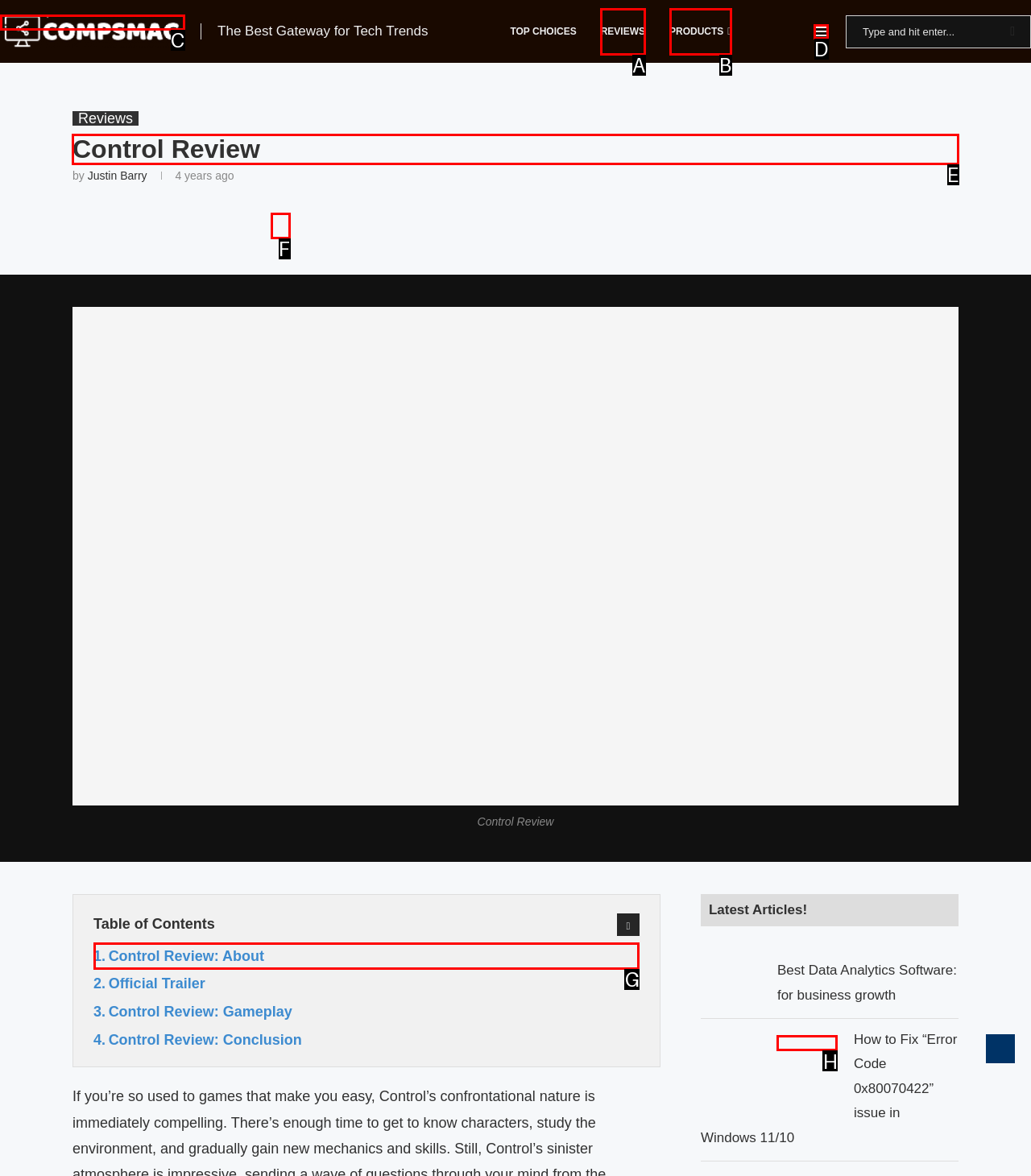Determine which option should be clicked to carry out this task: Read the Control Review
State the letter of the correct choice from the provided options.

E